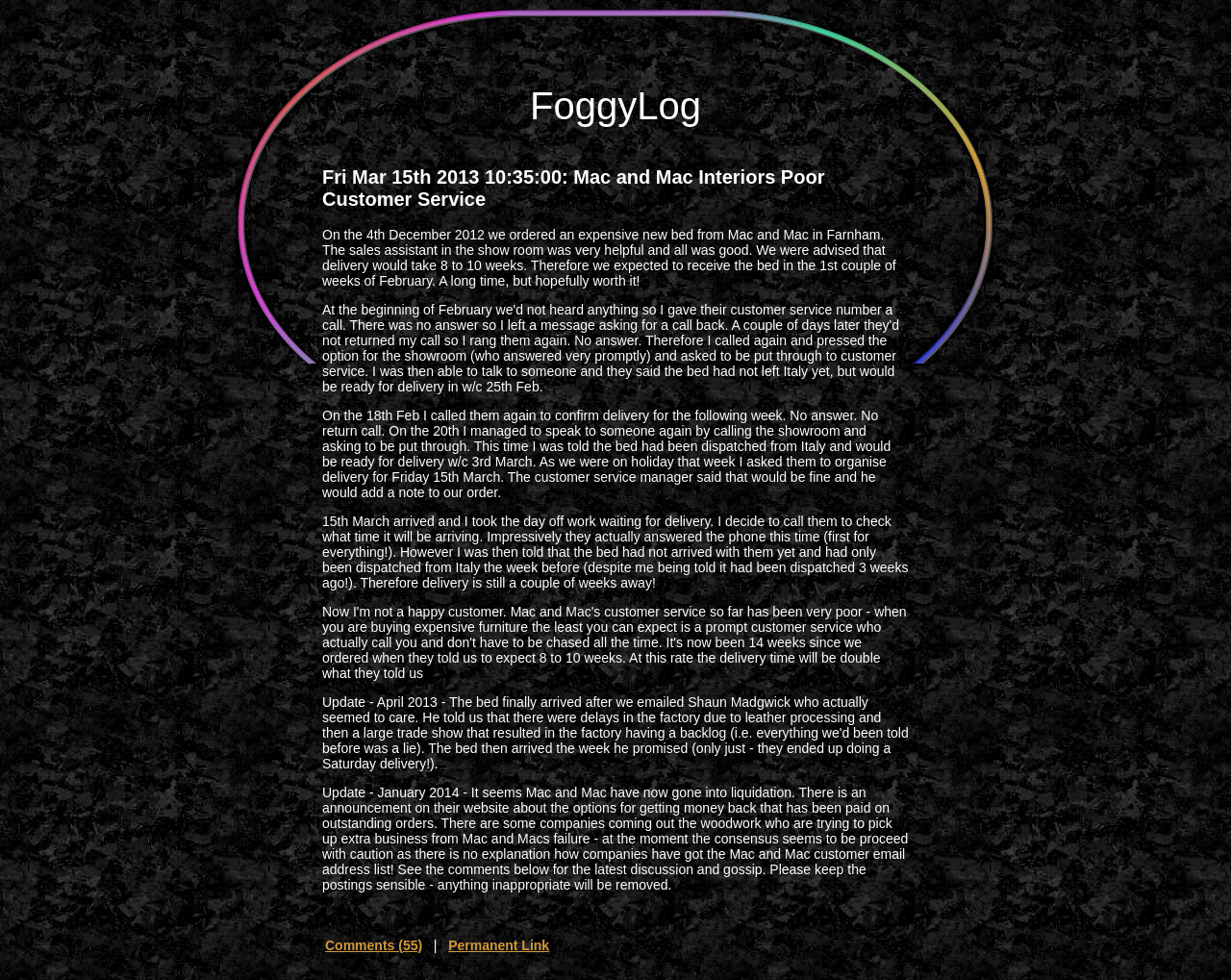How many comments does the blog post have?
Use the information from the image to give a detailed answer to the question.

I found the comment count by examining the link element with the text 'Comments (55)' which is located in the table cell with the bounding box coordinates [0.263, 0.955, 0.737, 0.973].